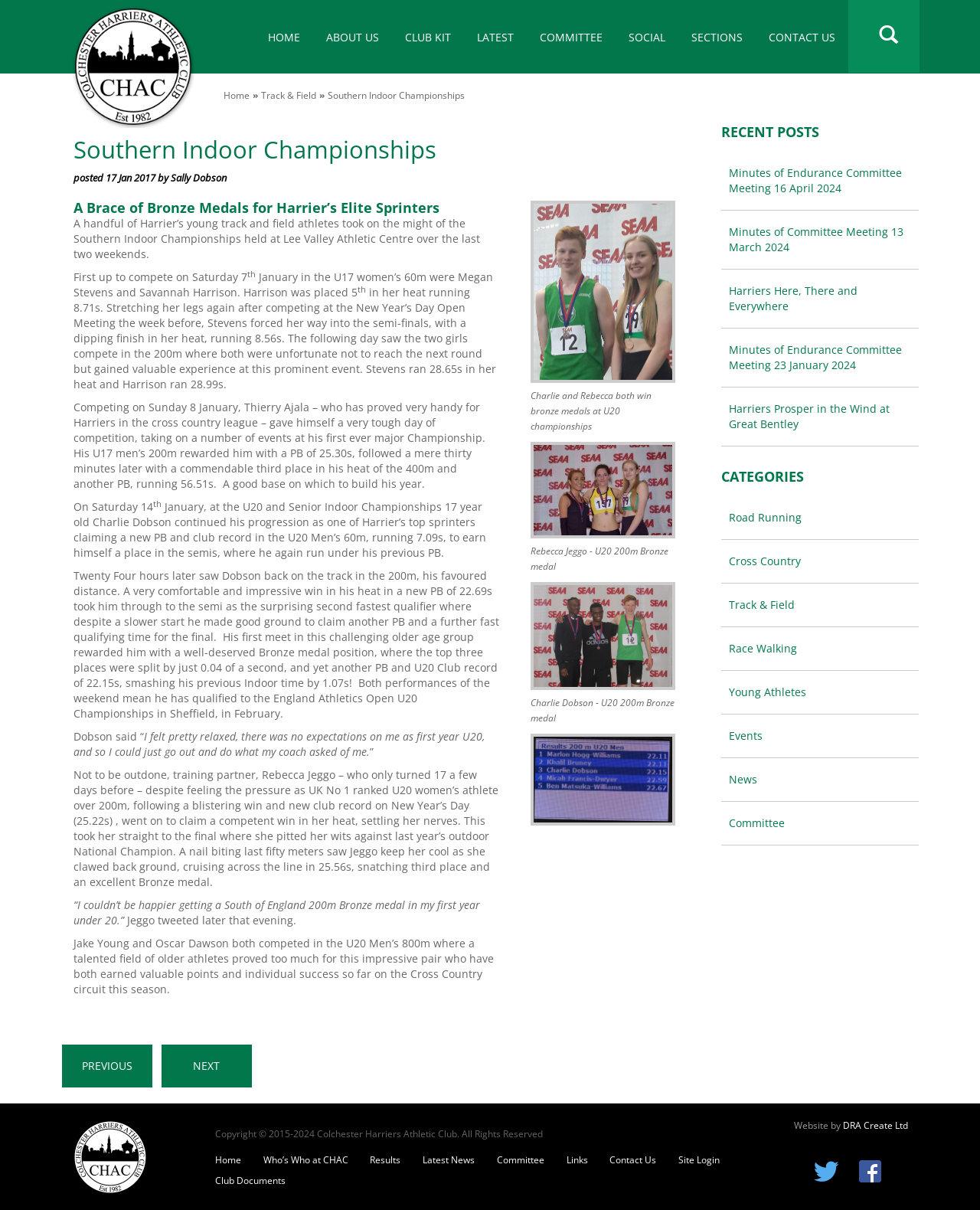Locate the bounding box coordinates of the clickable area needed to fulfill the instruction: "Click HOME".

[0.26, 0.0, 0.319, 0.061]